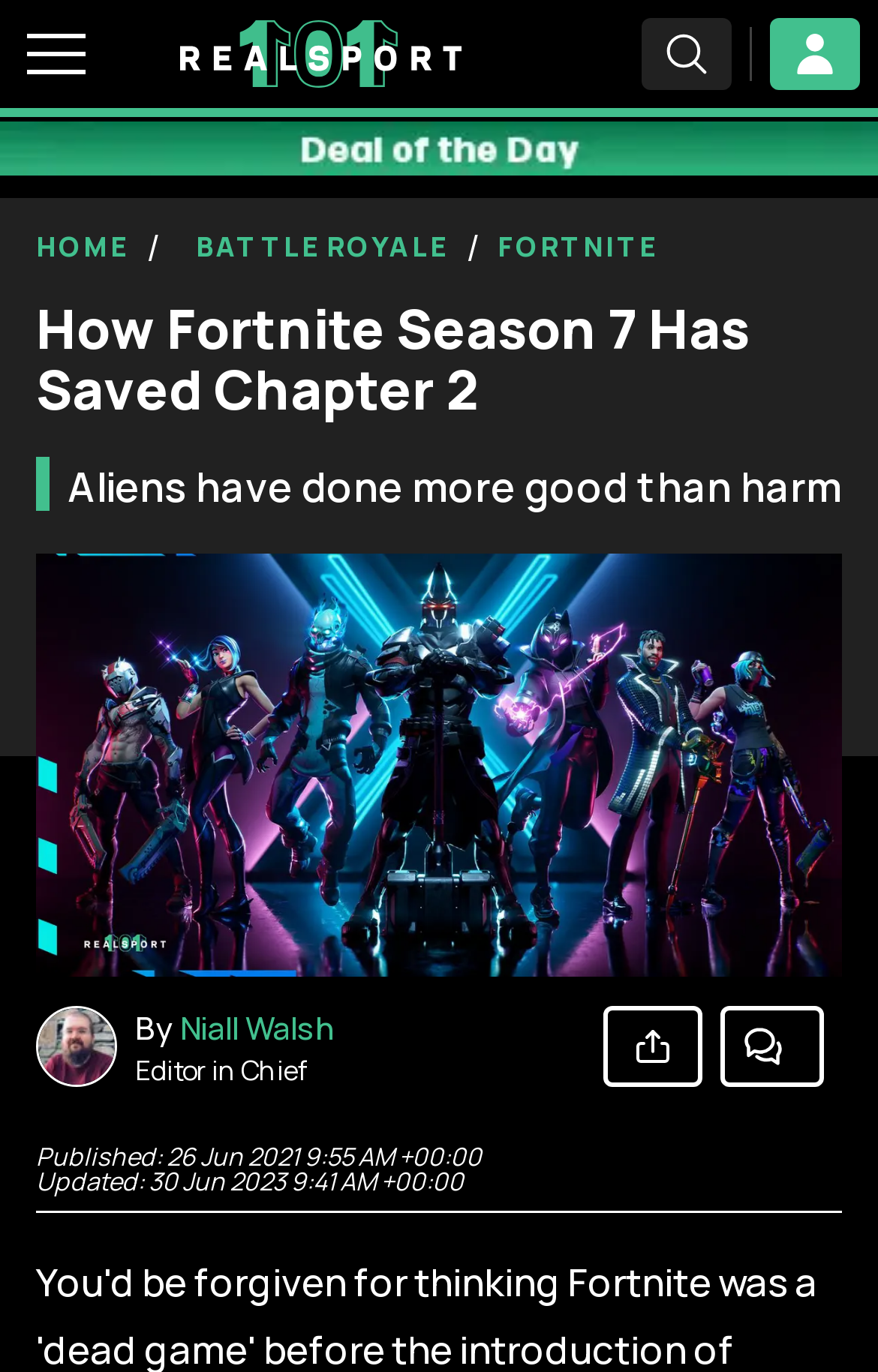Find the bounding box coordinates of the element I should click to carry out the following instruction: "Search for articles".

[0.731, 0.013, 0.833, 0.066]